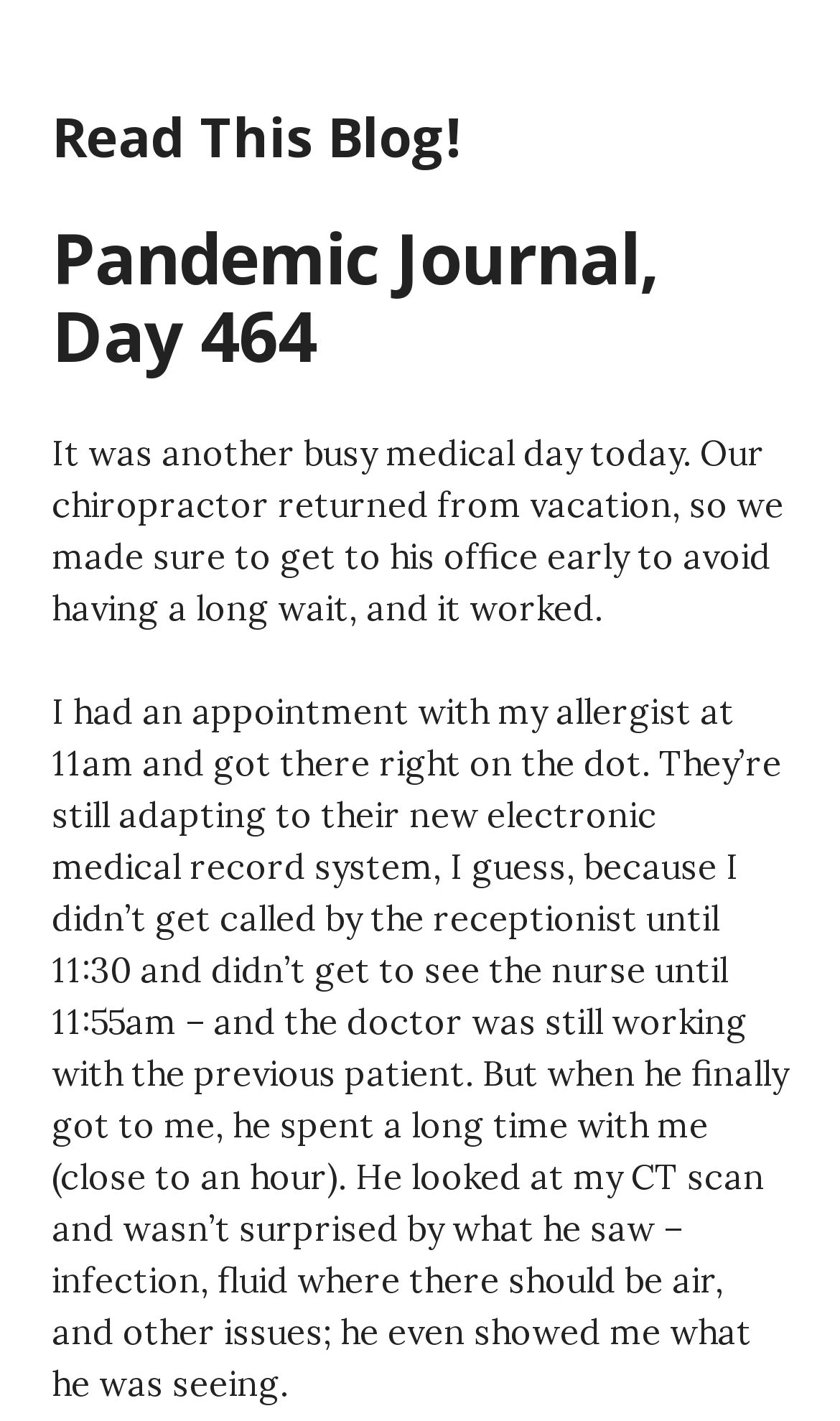Please find and generate the text of the main header of the webpage.

Pandemic Journal, Day 464